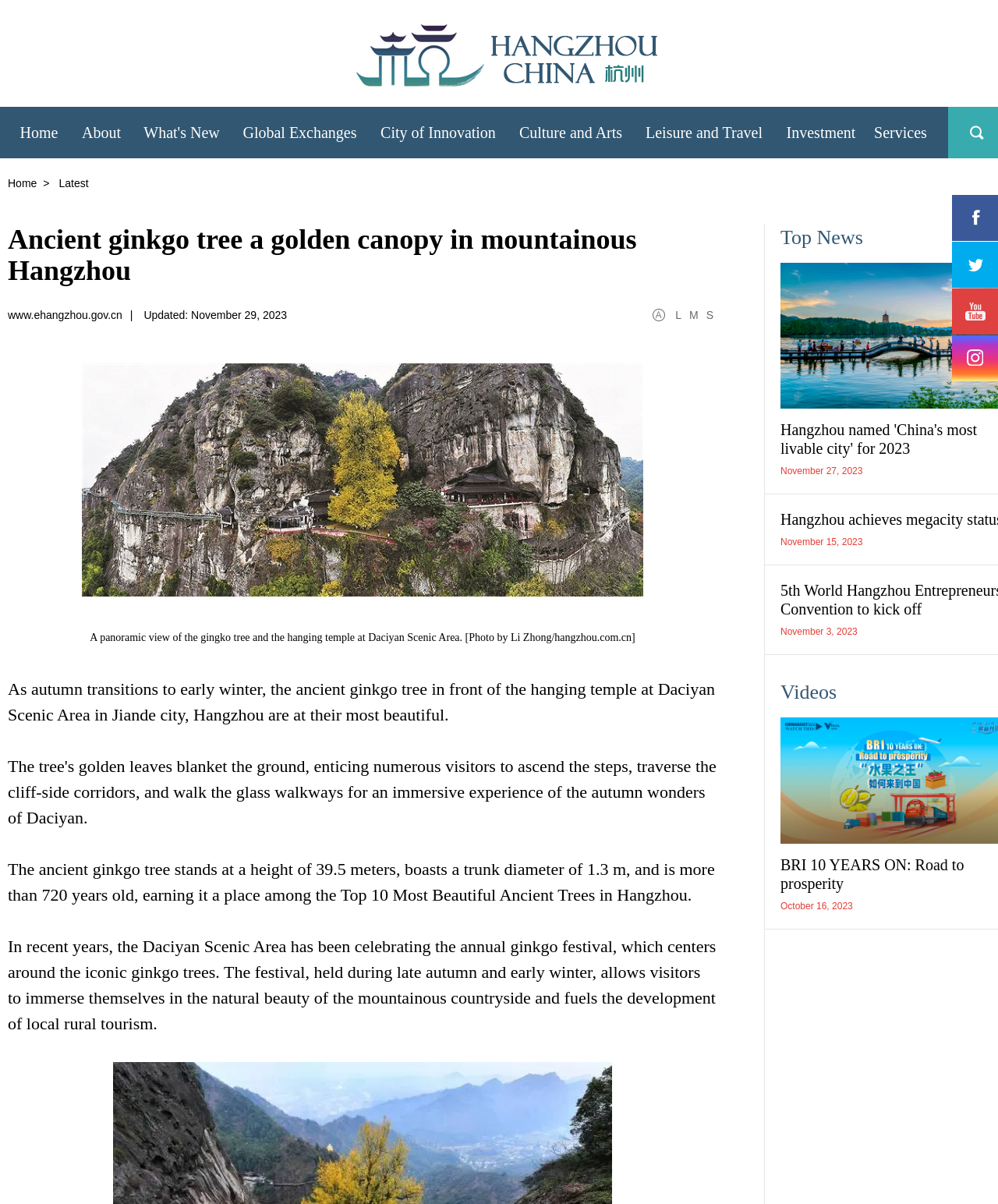Find the bounding box coordinates for the area that must be clicked to perform this action: "Read the latest news".

[0.056, 0.147, 0.089, 0.157]